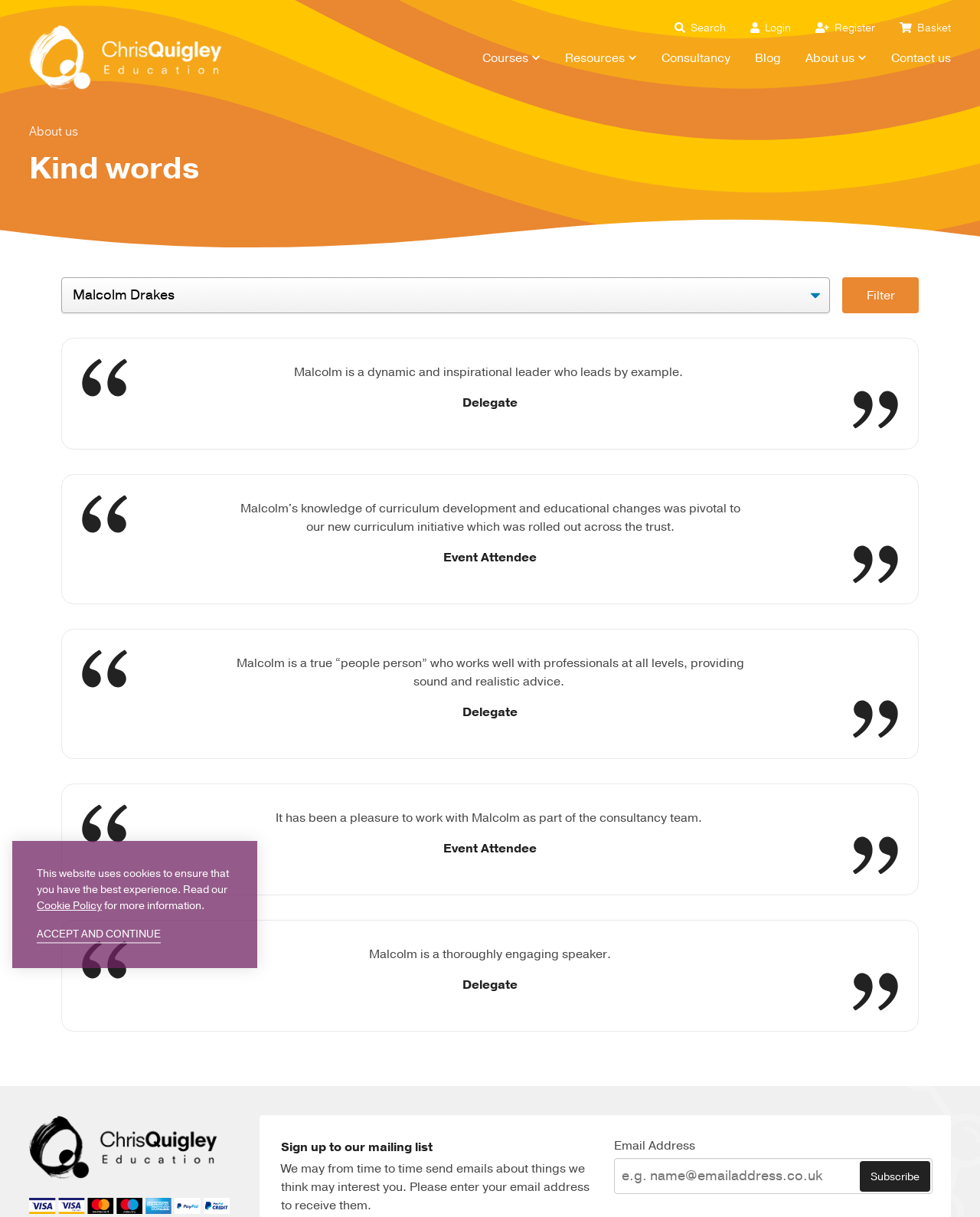Please specify the bounding box coordinates of the element that should be clicked to execute the given instruction: 'Click the 'Login' link'. Ensure the coordinates are four float numbers between 0 and 1, expressed as [left, top, right, bottom].

[0.766, 0.016, 0.807, 0.03]